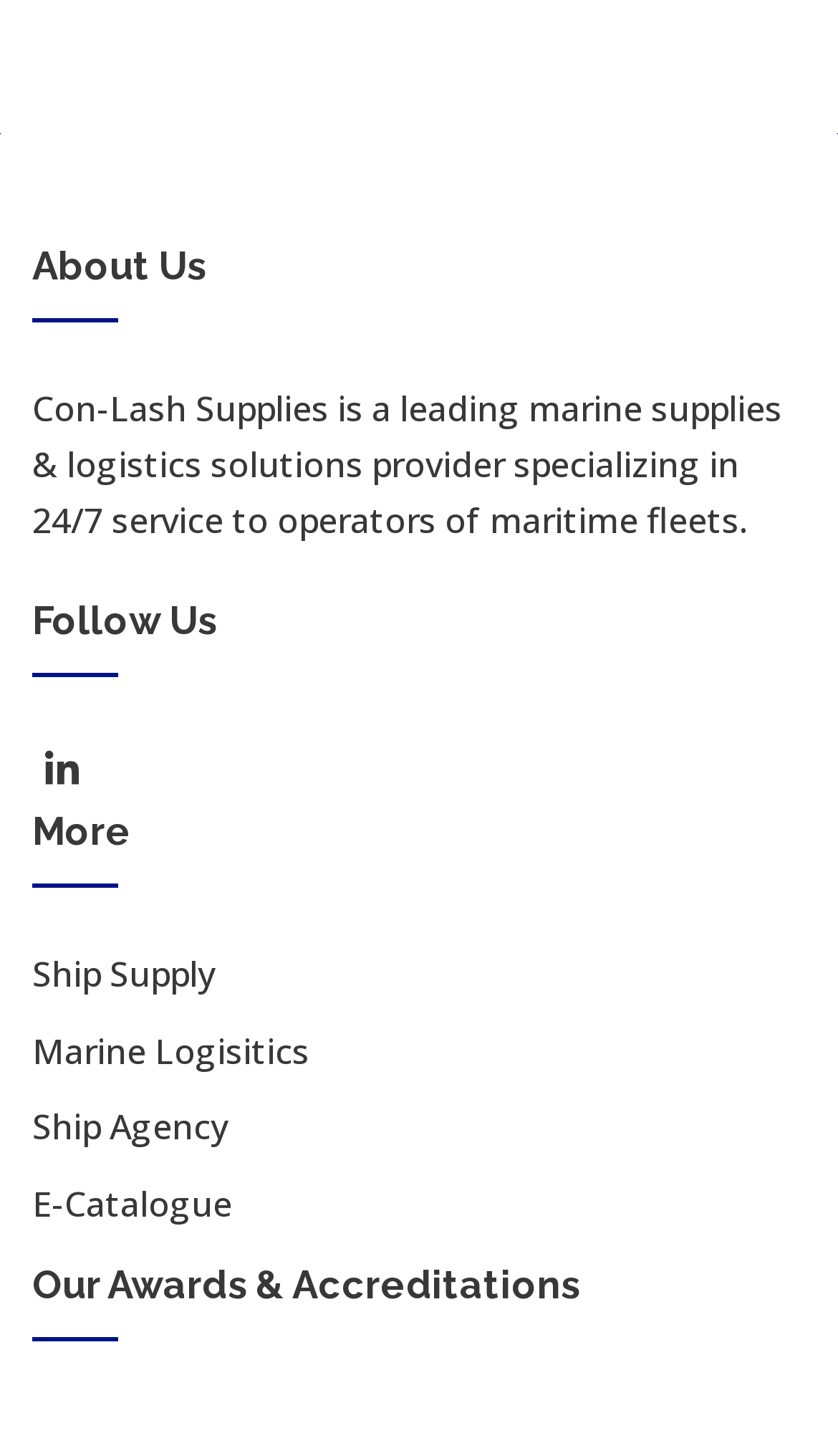Please provide a brief answer to the following inquiry using a single word or phrase:
What is the last section on the webpage?

Our Awards & Accreditations